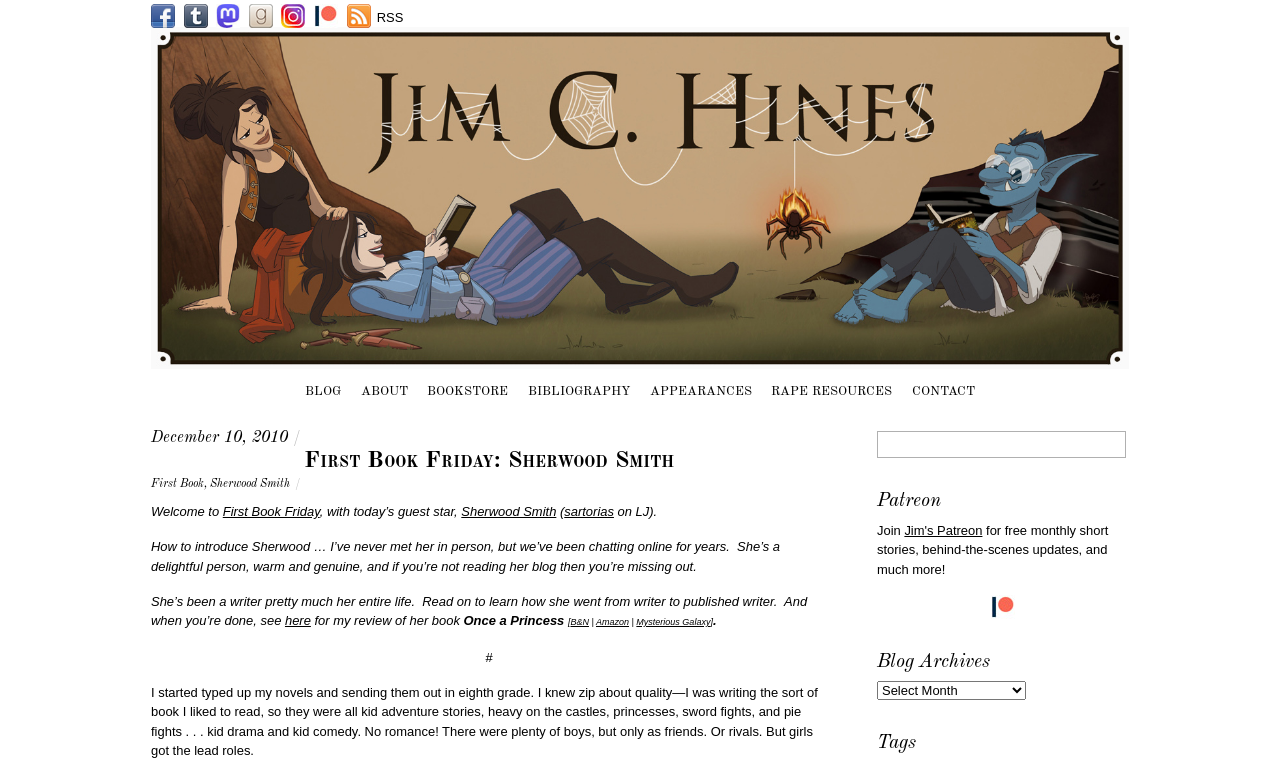Please pinpoint the bounding box coordinates for the region I should click to adhere to this instruction: "Visit the blog archives".

[0.685, 0.853, 0.882, 0.889]